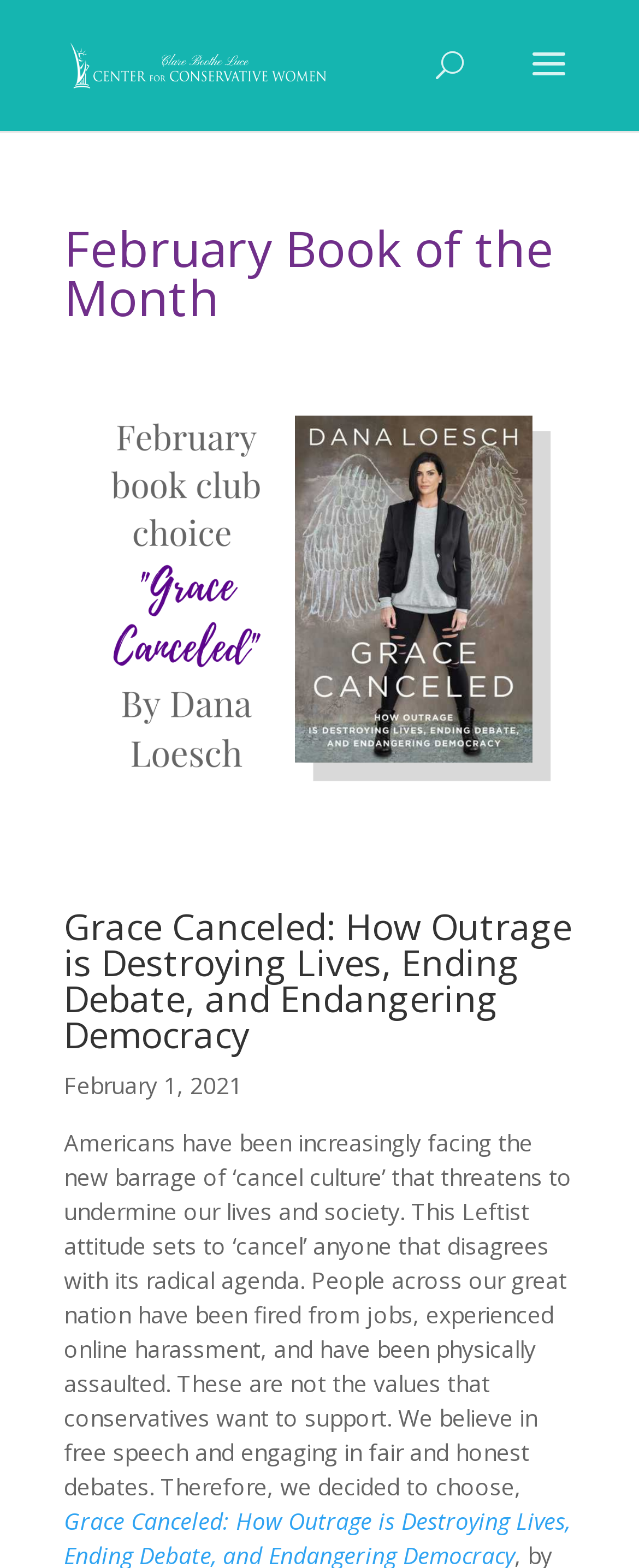What is the theme of the book?
Based on the screenshot, provide a one-word or short-phrase response.

Cancel culture